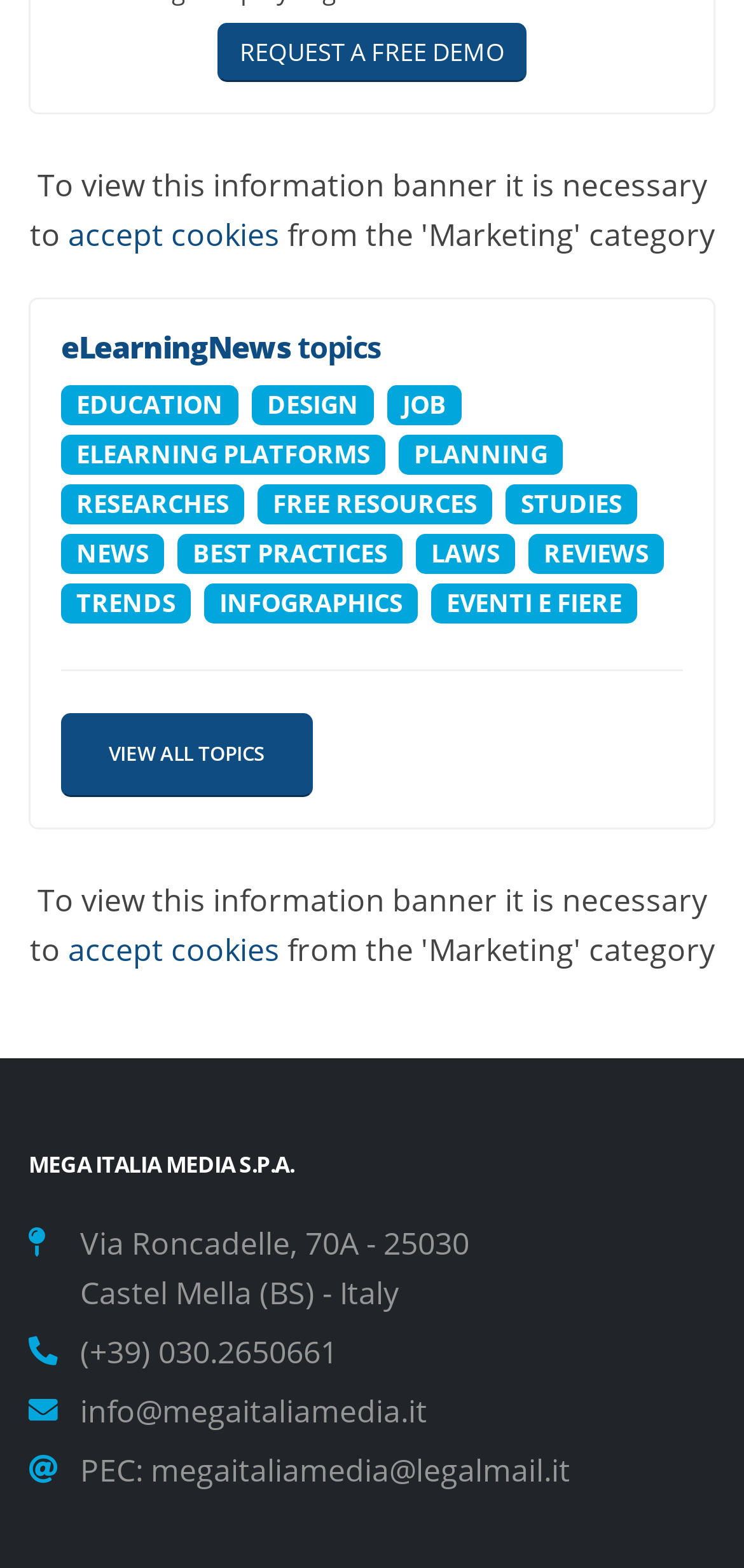How many topic categories are listed on the webpage?
Examine the image and provide an in-depth answer to the question.

The webpage lists 15 topic categories, including EDUCATION, DESIGN, JOB, and others, which are presented as links.